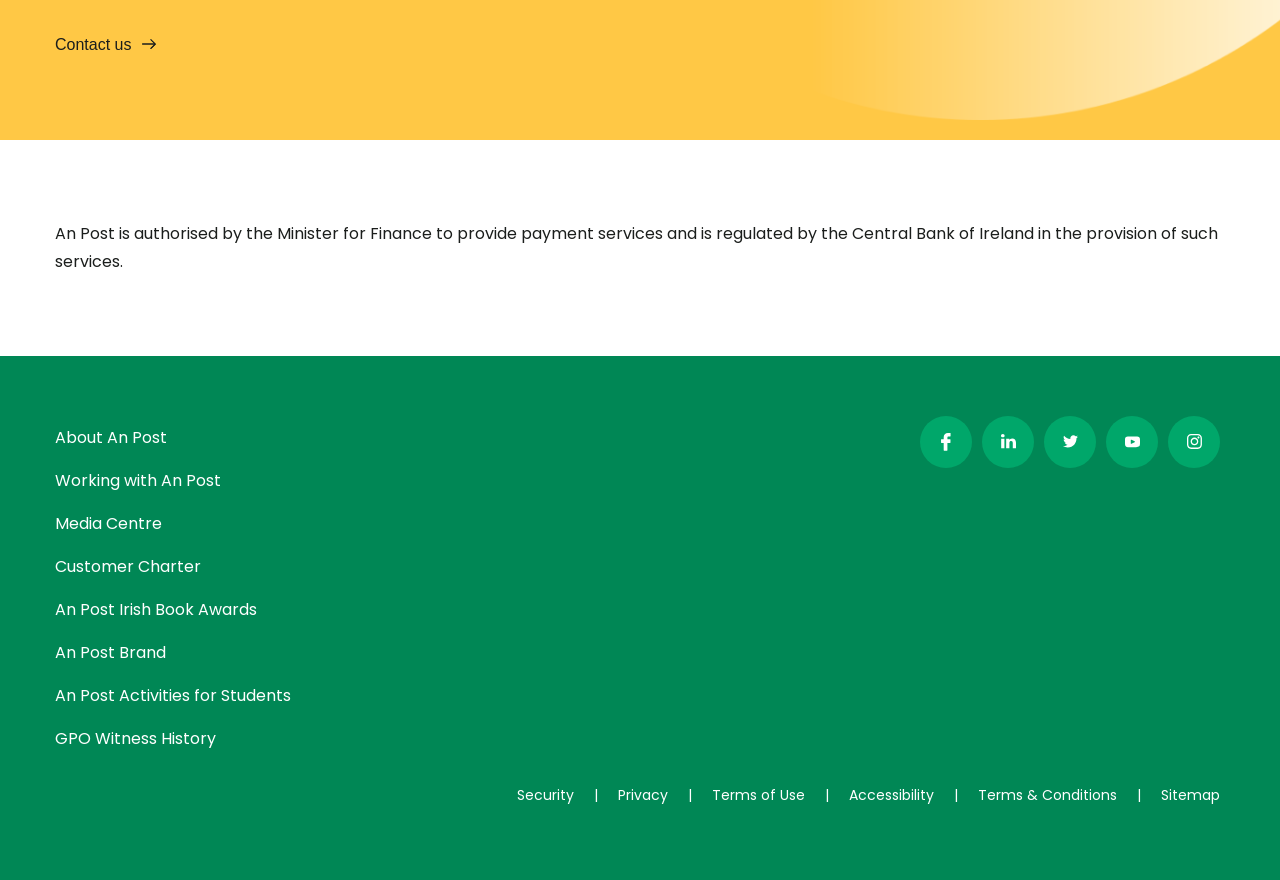How many social media links are in the footer?
Give a detailed response to the question by analyzing the screenshot.

In the footer navigation social media links section, there are 5 links: facebook, linkedin, twitter, youtube, and instagram, each with its corresponding icon image.